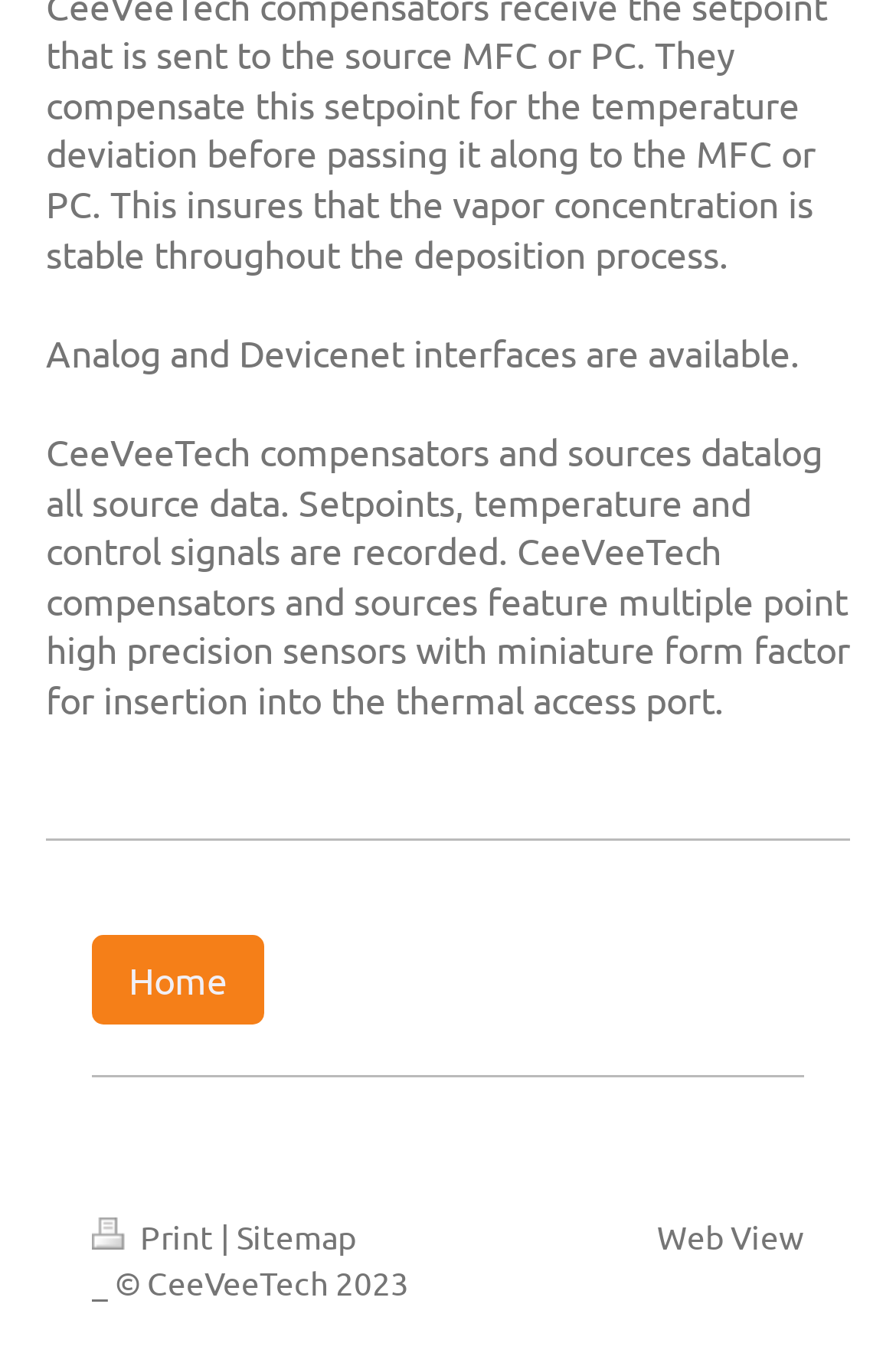What is the purpose of the miniature form factor sensors?
Answer the question with a detailed explanation, including all necessary information.

The webpage states that the sensors have a 'miniature form factor for insertion into the thermal access port', indicating that their small size allows them to be inserted into this specific port.